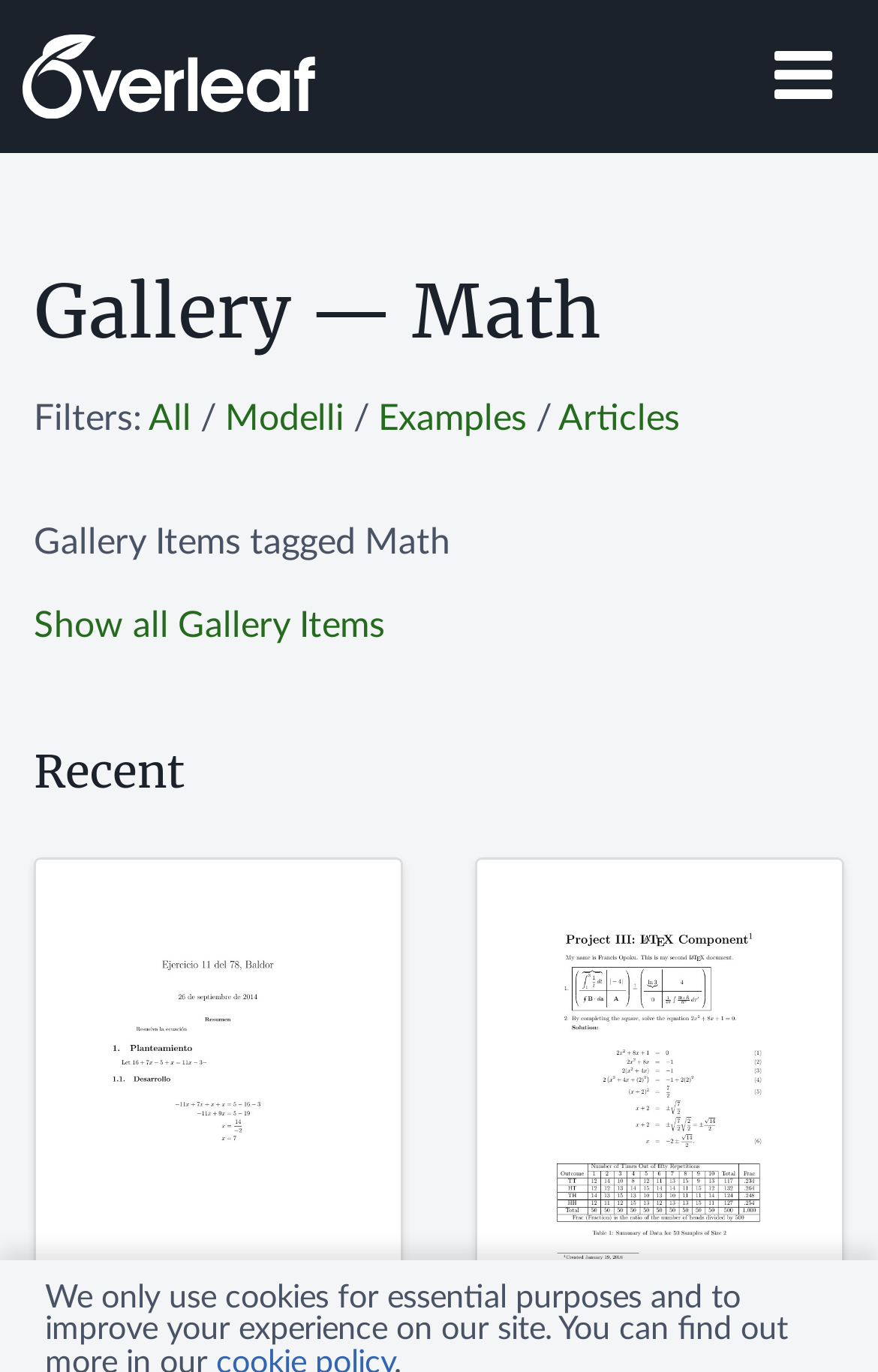Reply to the question with a single word or phrase:
What is the category of the first gallery item?

Math